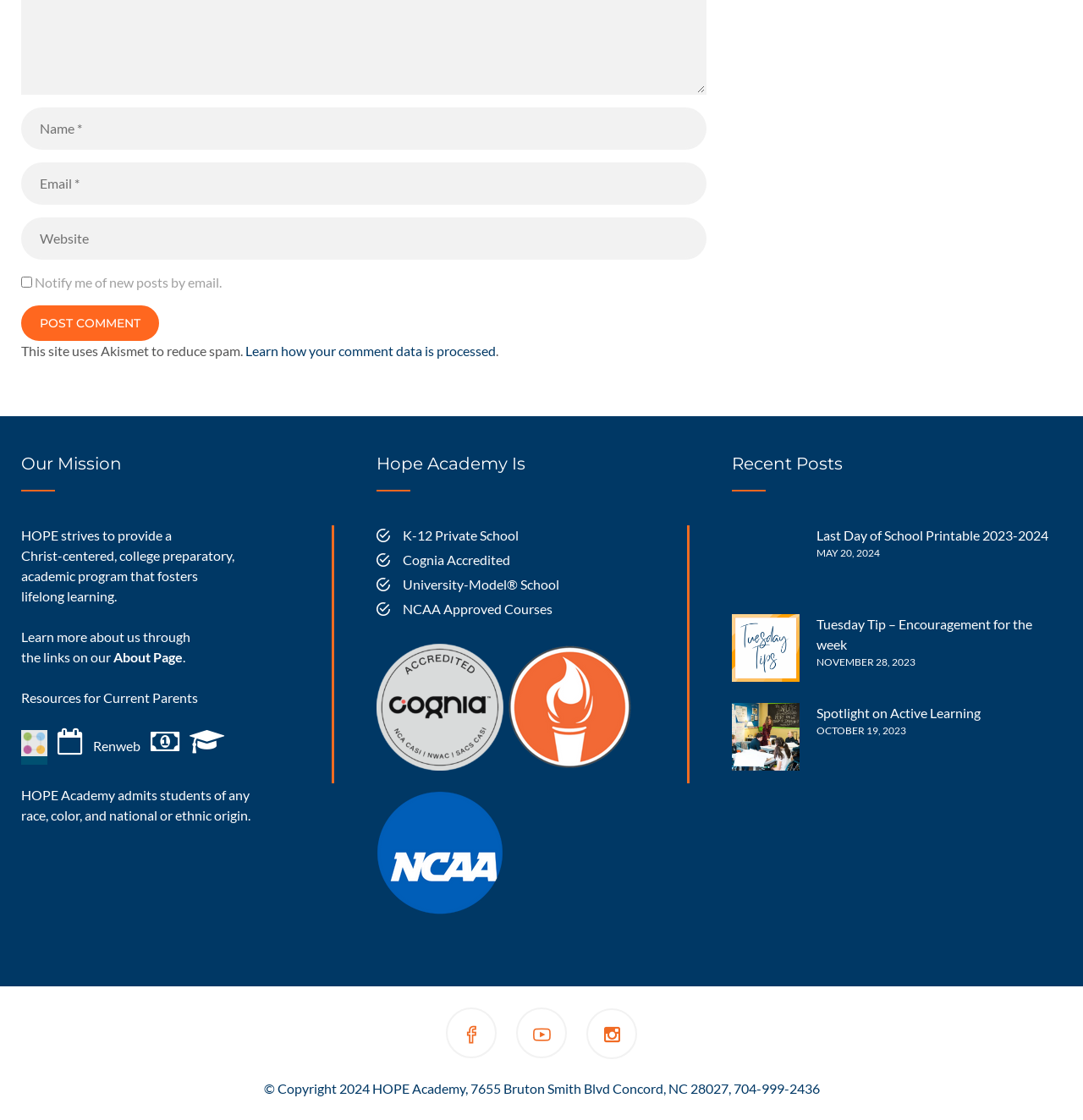What is the topic of the first recent post?
Look at the image and answer with only one word or phrase.

Last Day of School Printable 2023-2024